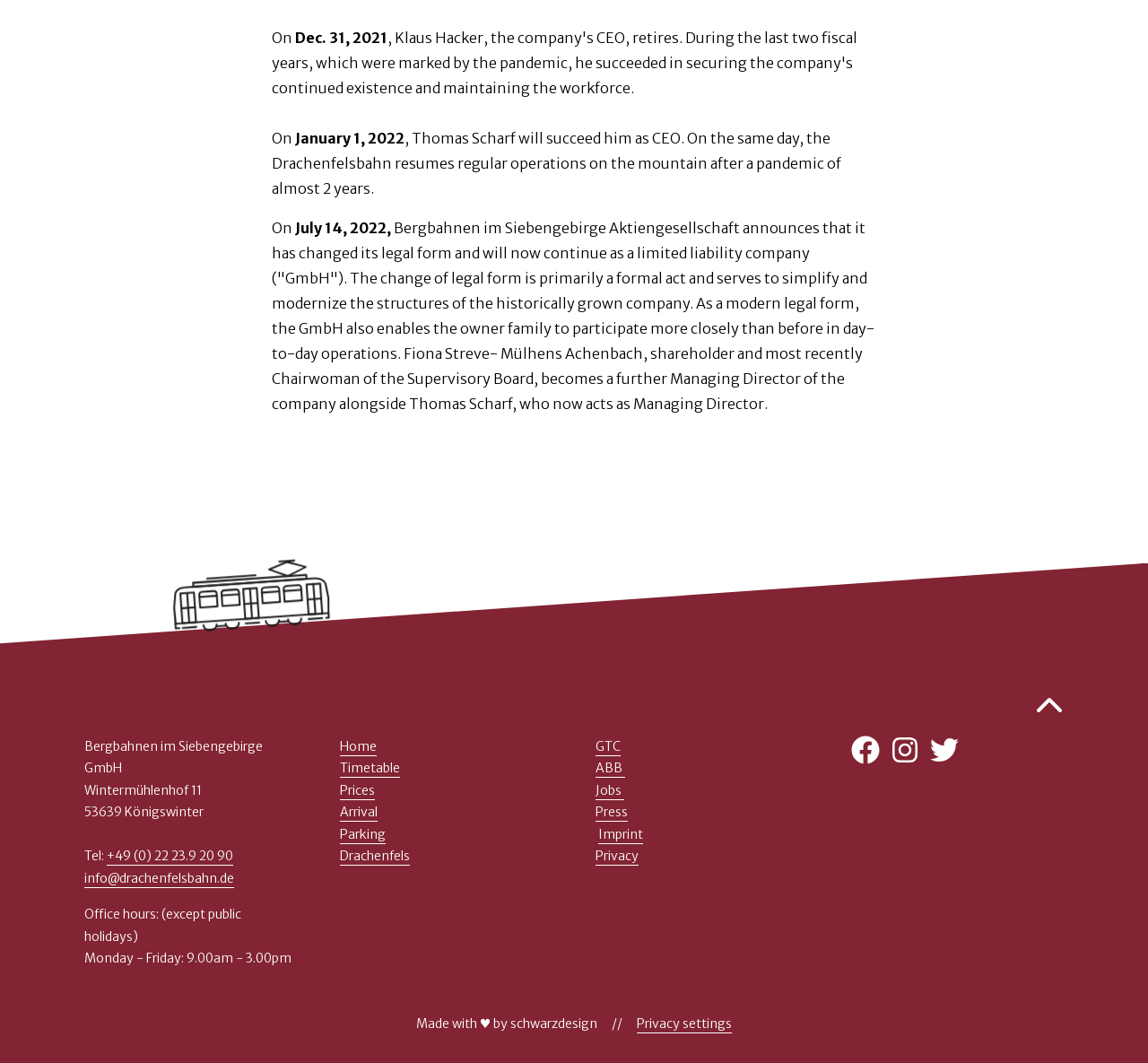What is the phone number of Bergbahnen im Siebengebirge GmbH?
Refer to the image and provide a concise answer in one word or phrase.

+49 (0) 22 23.9 20 90